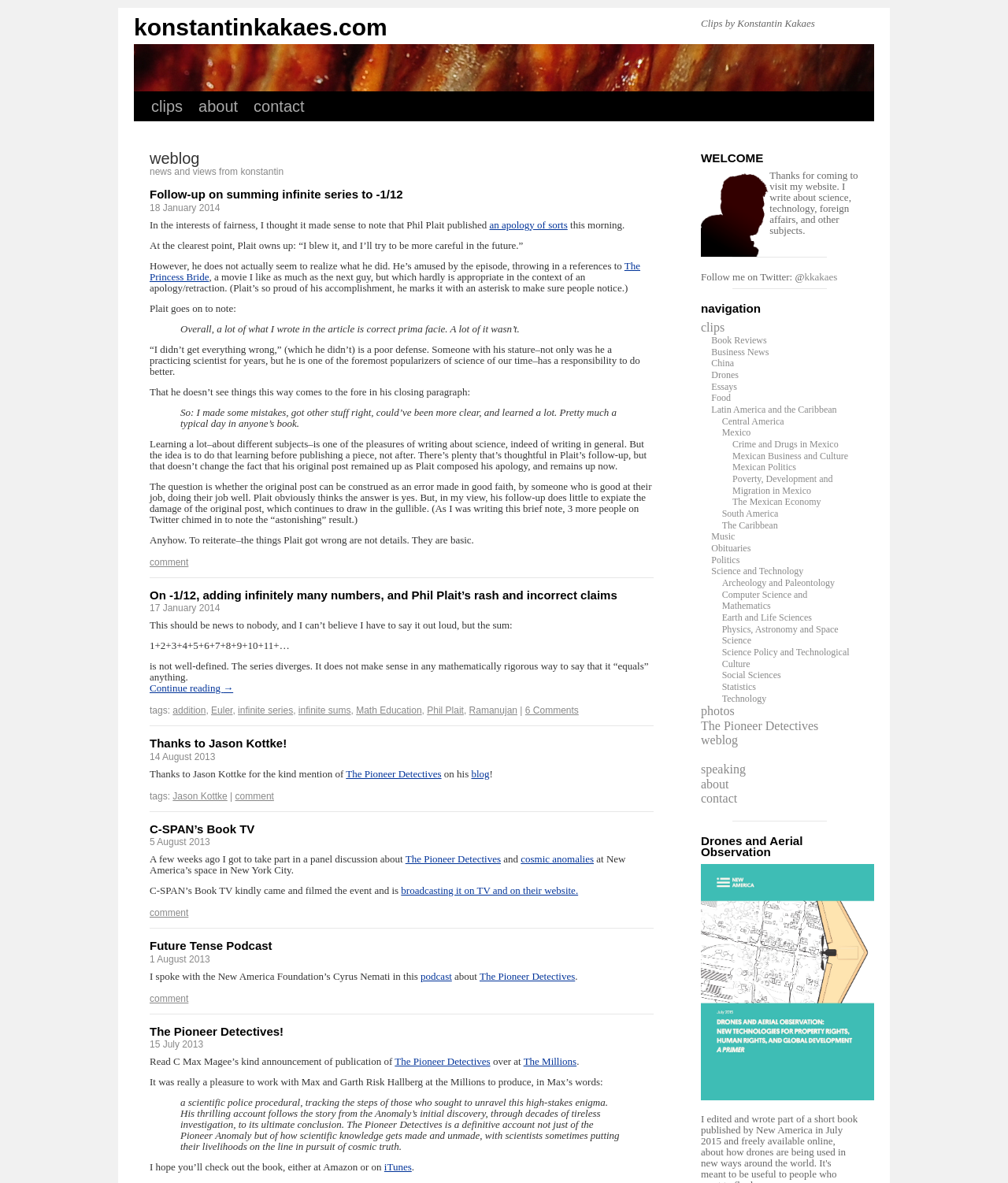Give the bounding box coordinates for this UI element: "Earth and Life Sciences". The coordinates should be four float numbers between 0 and 1, arranged as [left, top, right, bottom].

[0.716, 0.517, 0.805, 0.527]